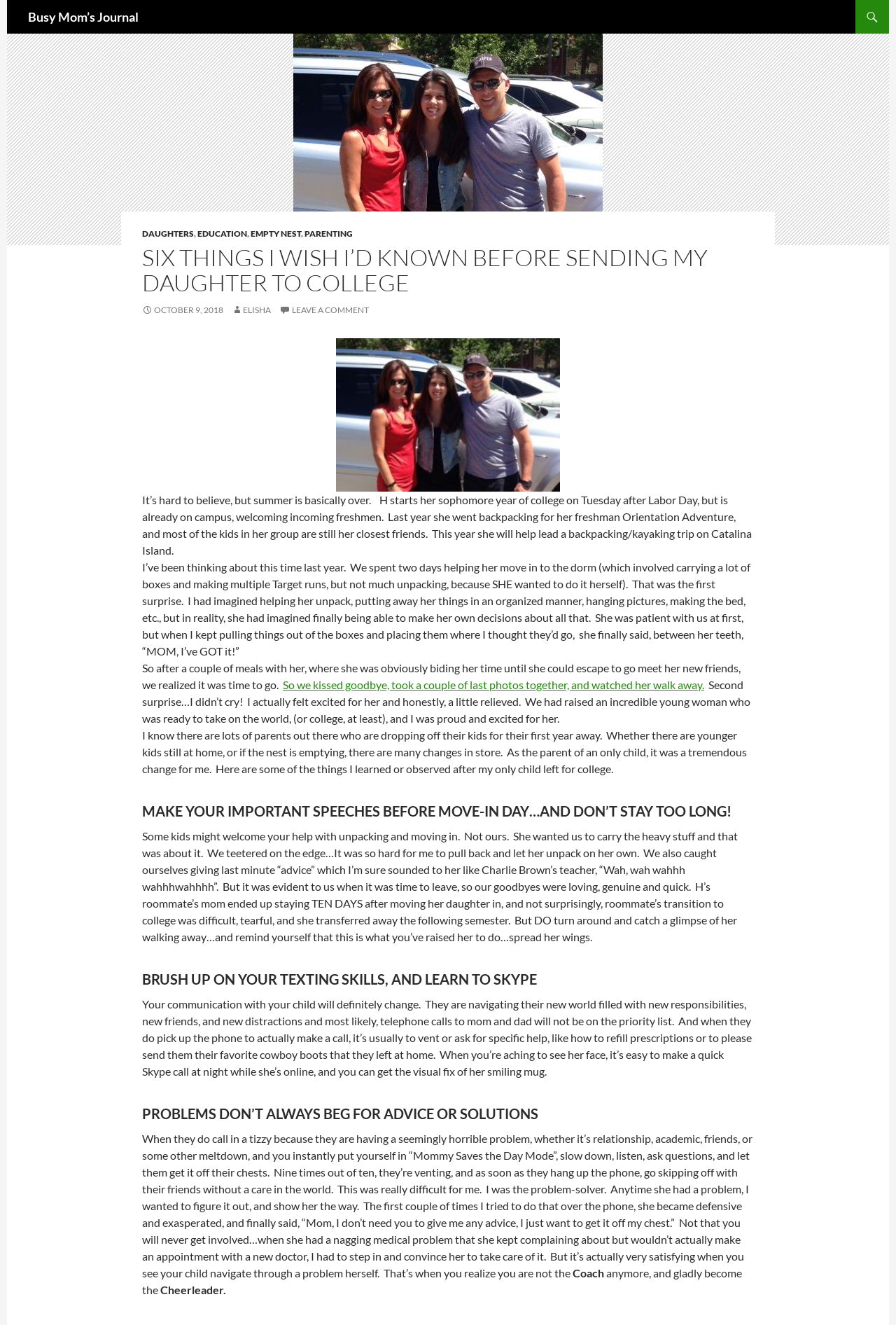Predict the bounding box coordinates of the area that should be clicked to accomplish the following instruction: "Click on the 'EDUCATION' link". The bounding box coordinates should consist of four float numbers between 0 and 1, i.e., [left, top, right, bottom].

[0.22, 0.172, 0.276, 0.18]